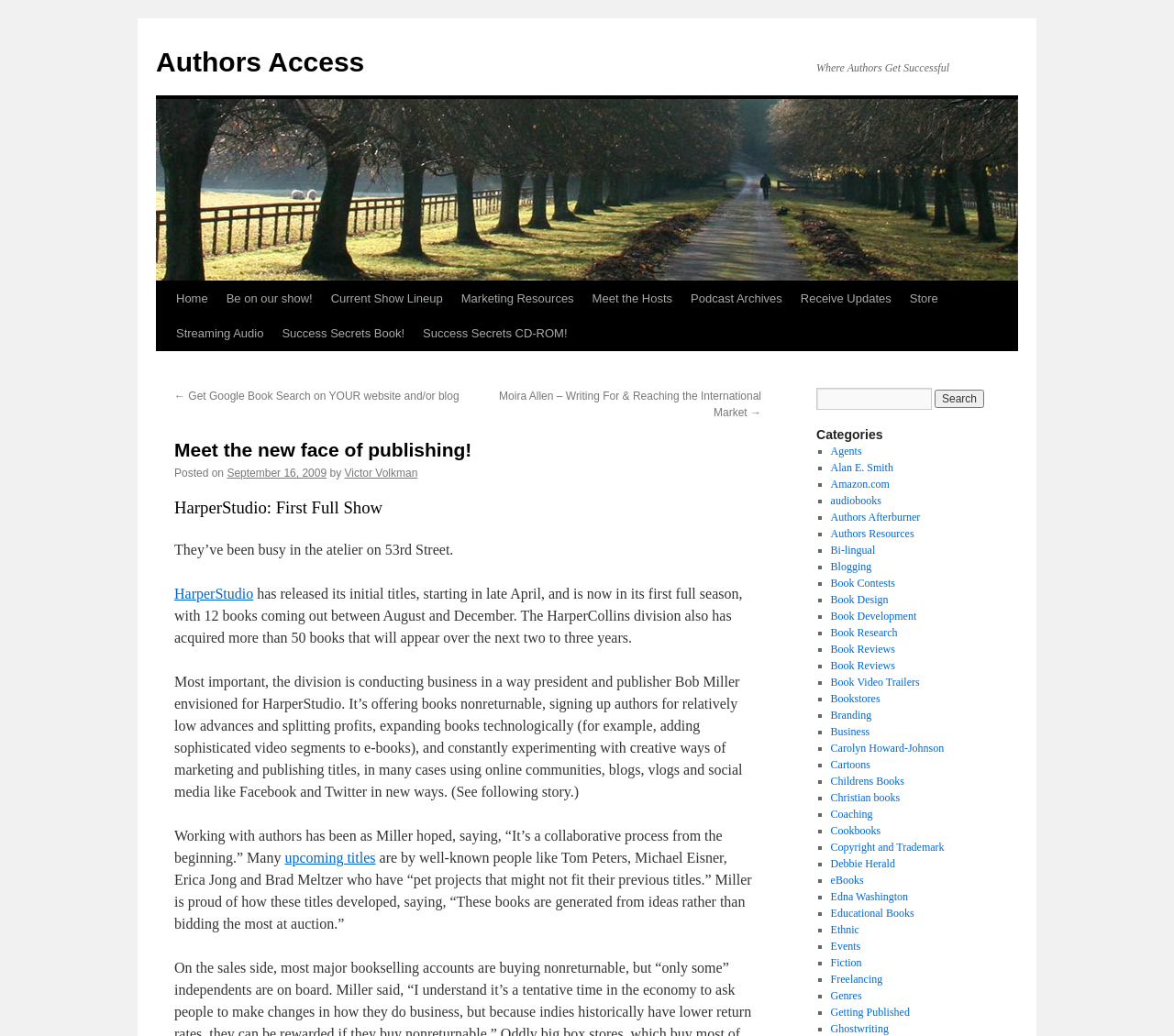Give a detailed overview of the webpage's appearance and contents.

The webpage is about Authors Access, a platform for authors to get successful. At the top, there is a link to "Authors Access" and a static text "Where Authors Get Successful". Below them, there is a large image that spans most of the width of the page, also labeled "Authors Access".

On the top-left side, there are several links, including "Skip to content", "Home", "Be on our show!", and others, which are likely navigation links. Below these links, there are more links, including "Streaming Audio", "Success Secrets Book!", and "Success Secrets CD-ROM!", which may be related to resources or products for authors.

The main content of the page is a blog post or article, which starts with a heading "Meet the new face of publishing!" and is followed by a static text "Posted on September 16, 2009 by Victor Volkman". The article discusses HarperStudio, a division of HarperCollins, and its approach to publishing, including non-returnable books, low advances, and profit-sharing with authors. The article also mentions the division's use of technology, online communities, and social media to market and publish titles.

On the right side of the page, there is a search box with a button labeled "Search". Below the search box, there is a heading "Categories" followed by a list of links, including "Agents", "Alan E. Smith", "Amazon.com", and many others, which are likely categories or tags for the blog posts or articles on the site.

Overall, the webpage appears to be a blog or resource site for authors, with a focus on publishing, marketing, and success strategies.